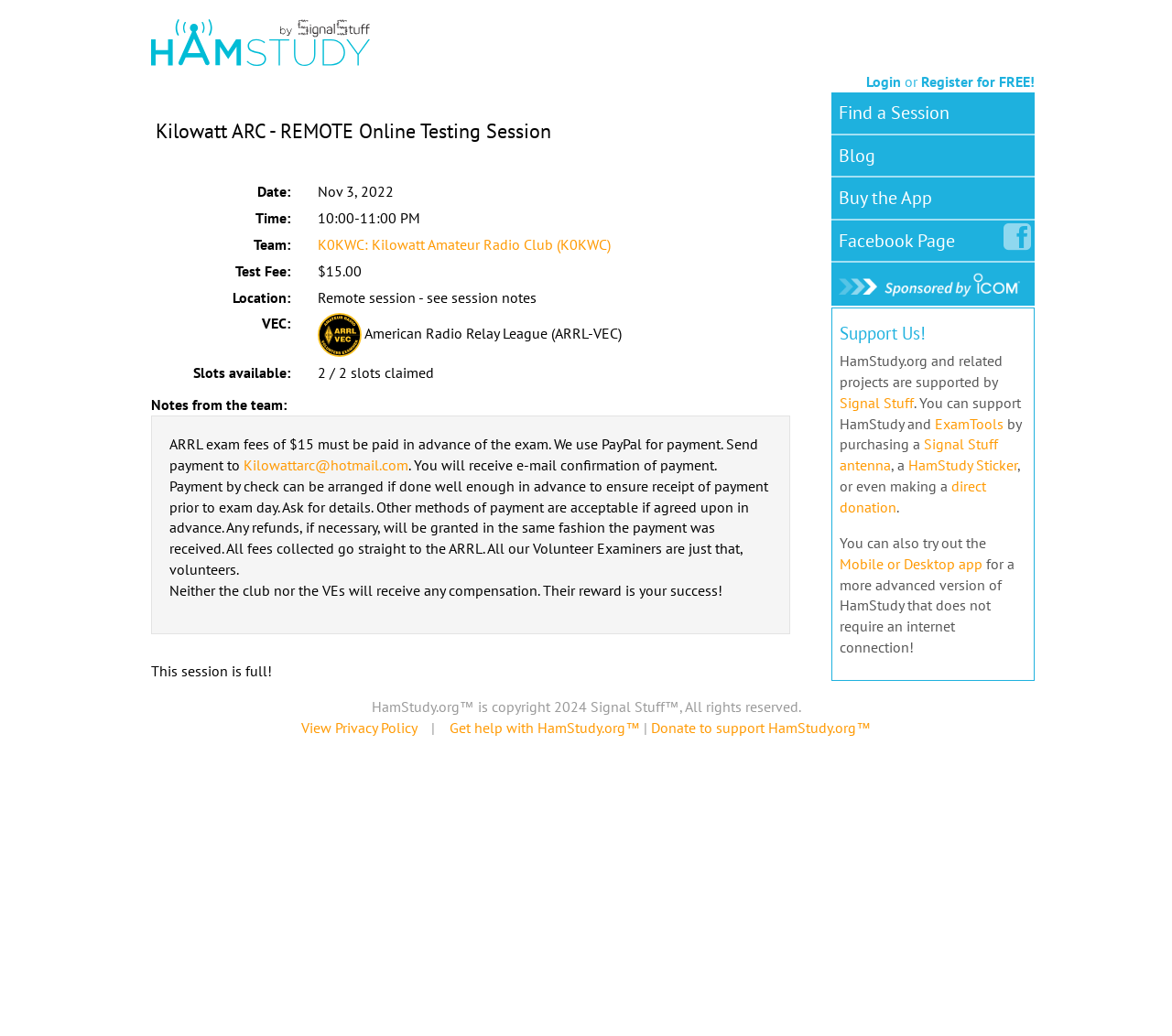What is the date of the Kilowatt ARC testing session?
Refer to the image and respond with a one-word or short-phrase answer.

Nov 3, 2022